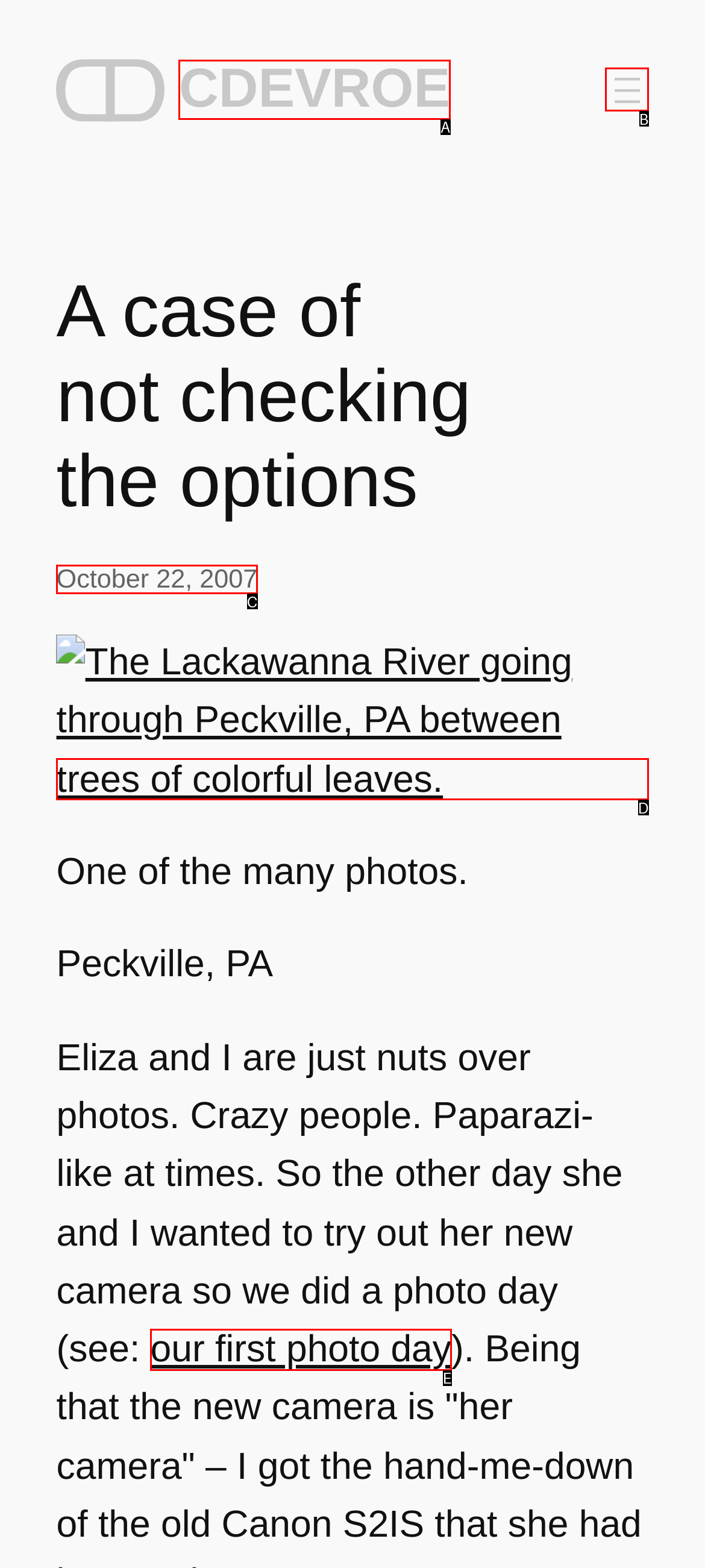Tell me which one HTML element best matches the description: CDEVROE
Answer with the option's letter from the given choices directly.

A